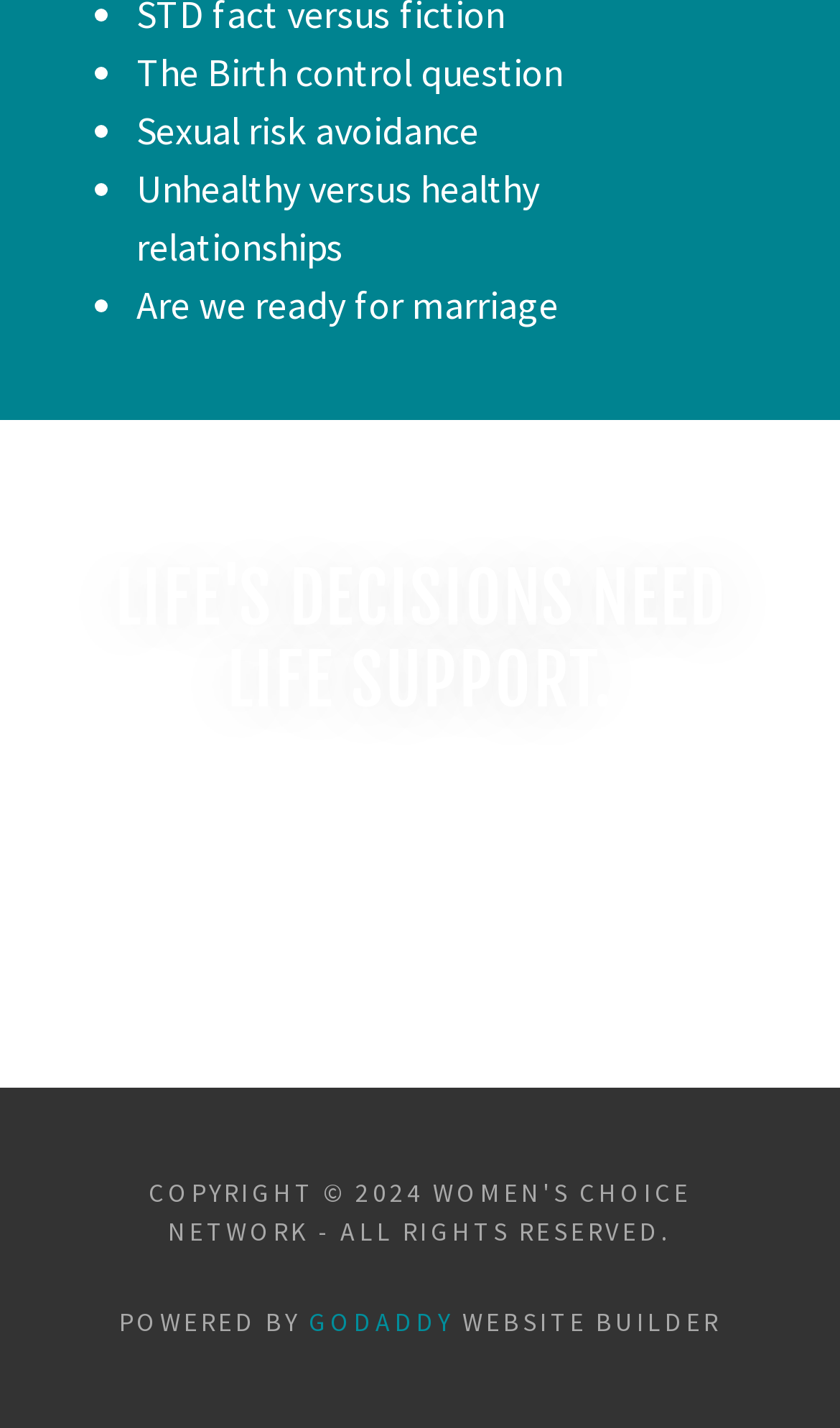What are the topics listed in the bullets?
Using the visual information, reply with a single word or short phrase.

Birth control, Sexual risk avoidance, etc.